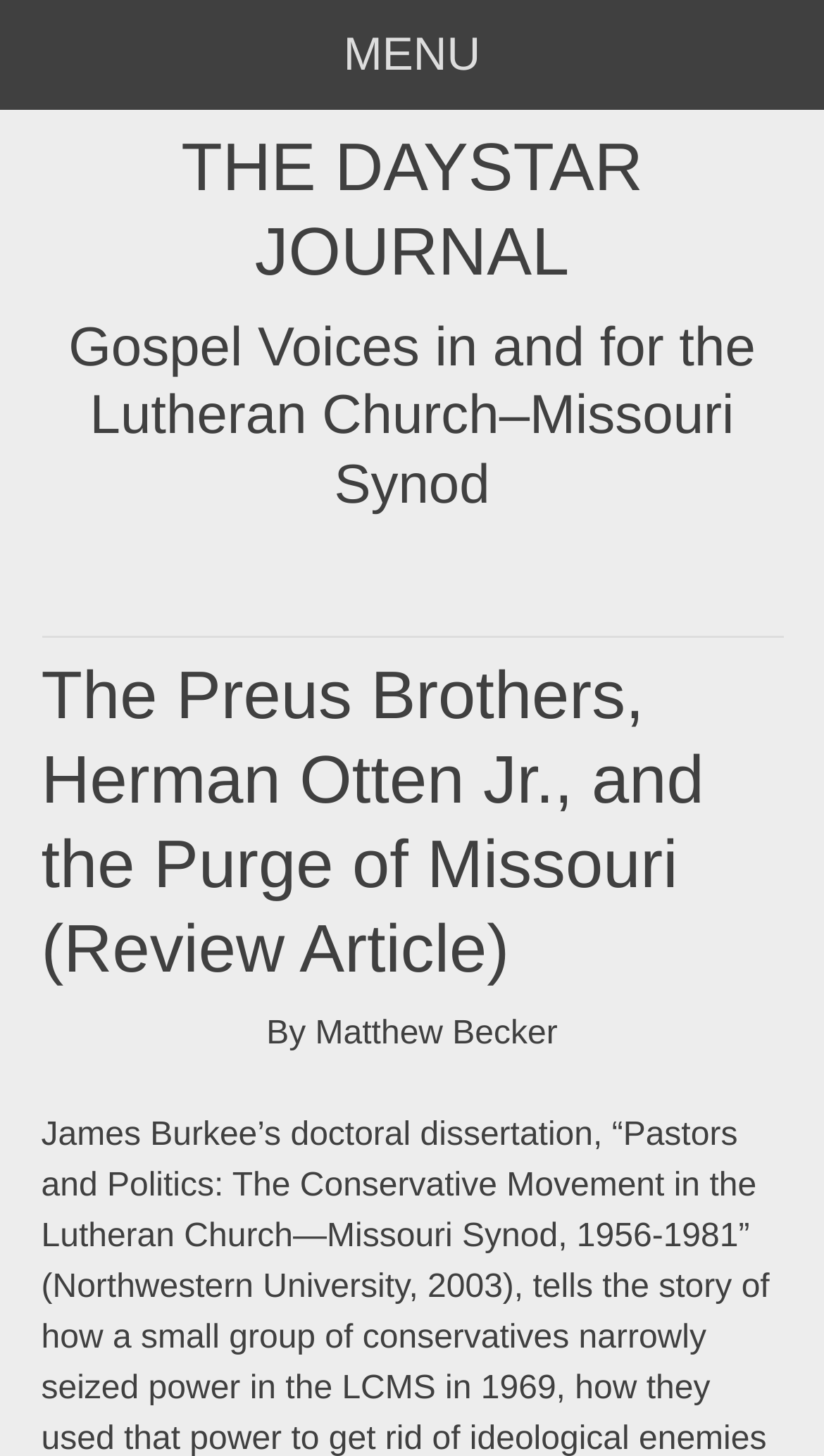Answer this question in one word or a short phrase: What is the topic of the review article?

The Preus Brothers, Herman Otten Jr., and the Purge of Missouri